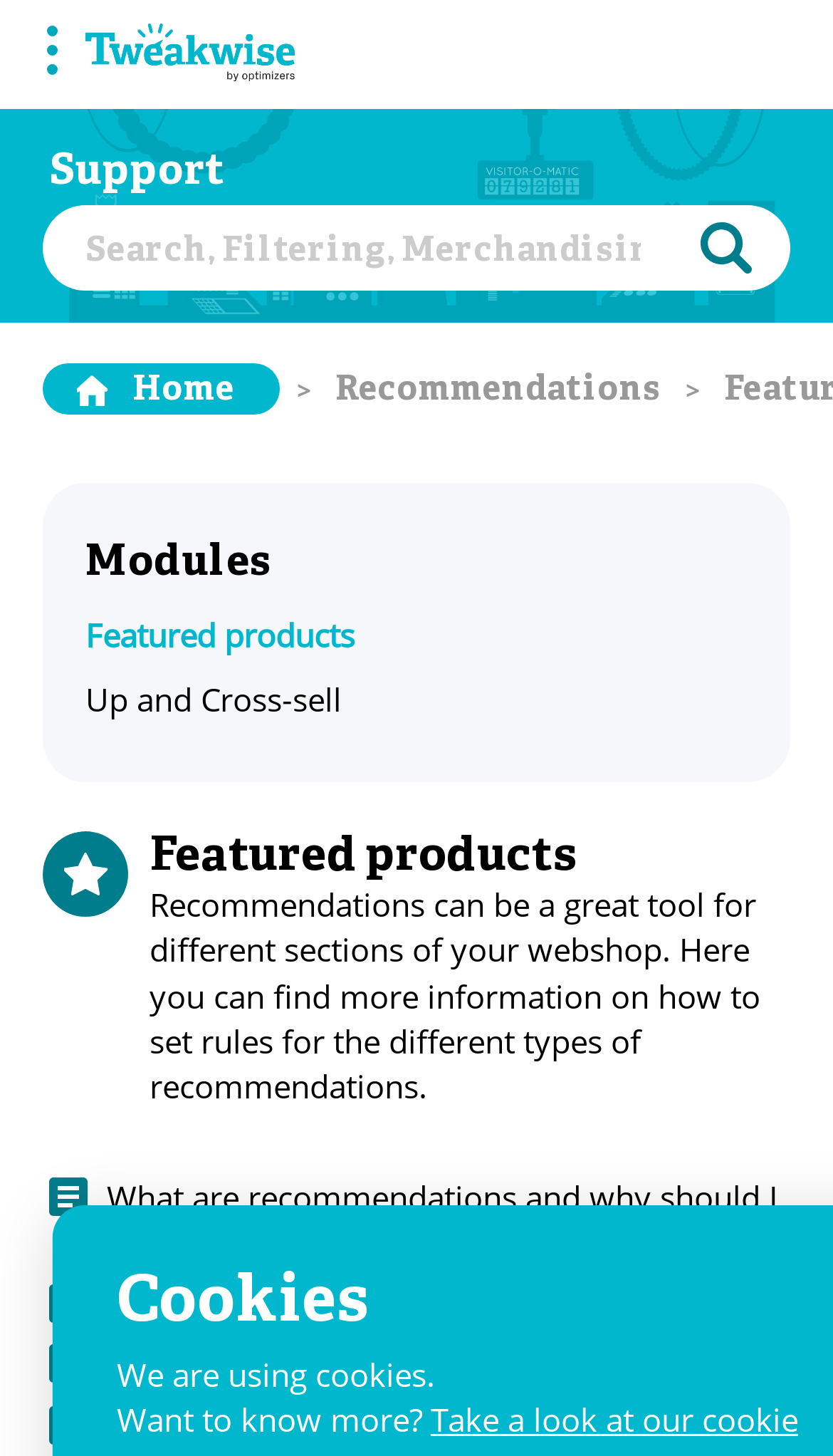Please specify the bounding box coordinates of the area that should be clicked to accomplish the following instruction: "Learn about recommendations". The coordinates should consist of four float numbers between 0 and 1, i.e., [left, top, right, bottom].

[0.403, 0.257, 0.803, 0.28]